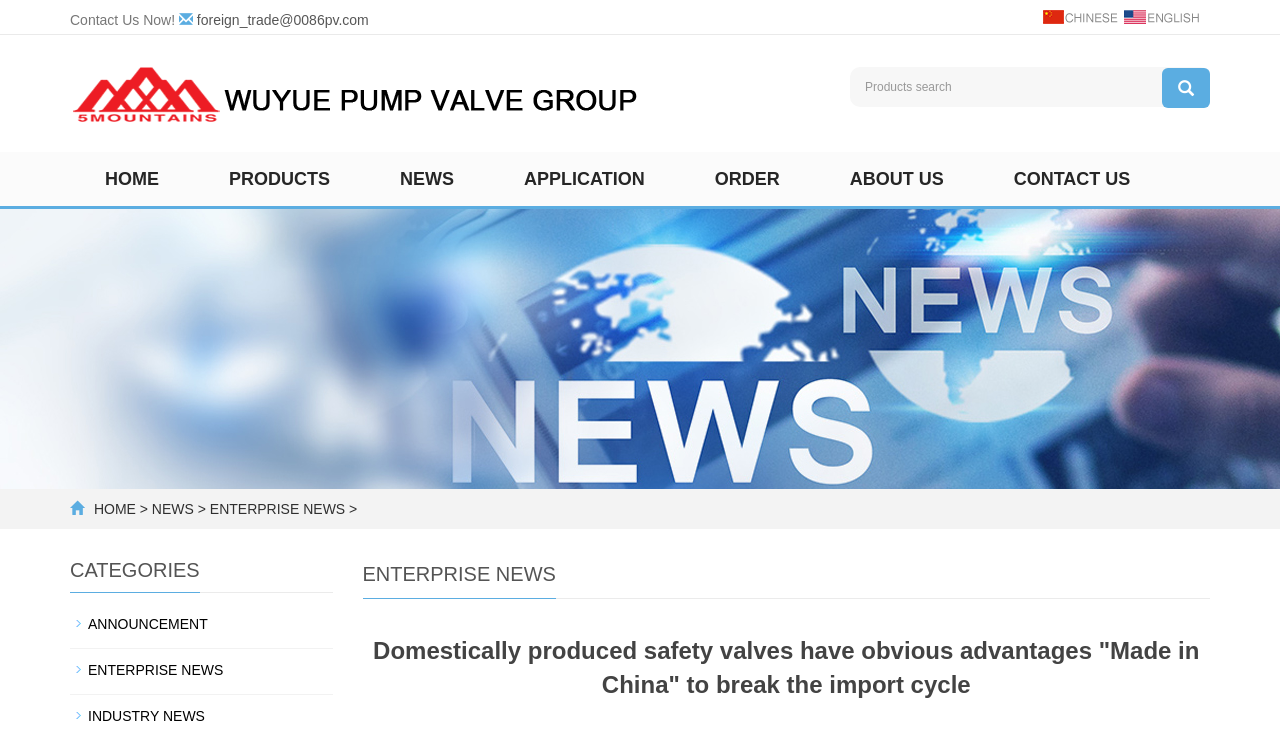Determine the coordinates of the bounding box that should be clicked to complete the instruction: "View April 2017 posts". The coordinates should be represented by four float numbers between 0 and 1: [left, top, right, bottom].

None